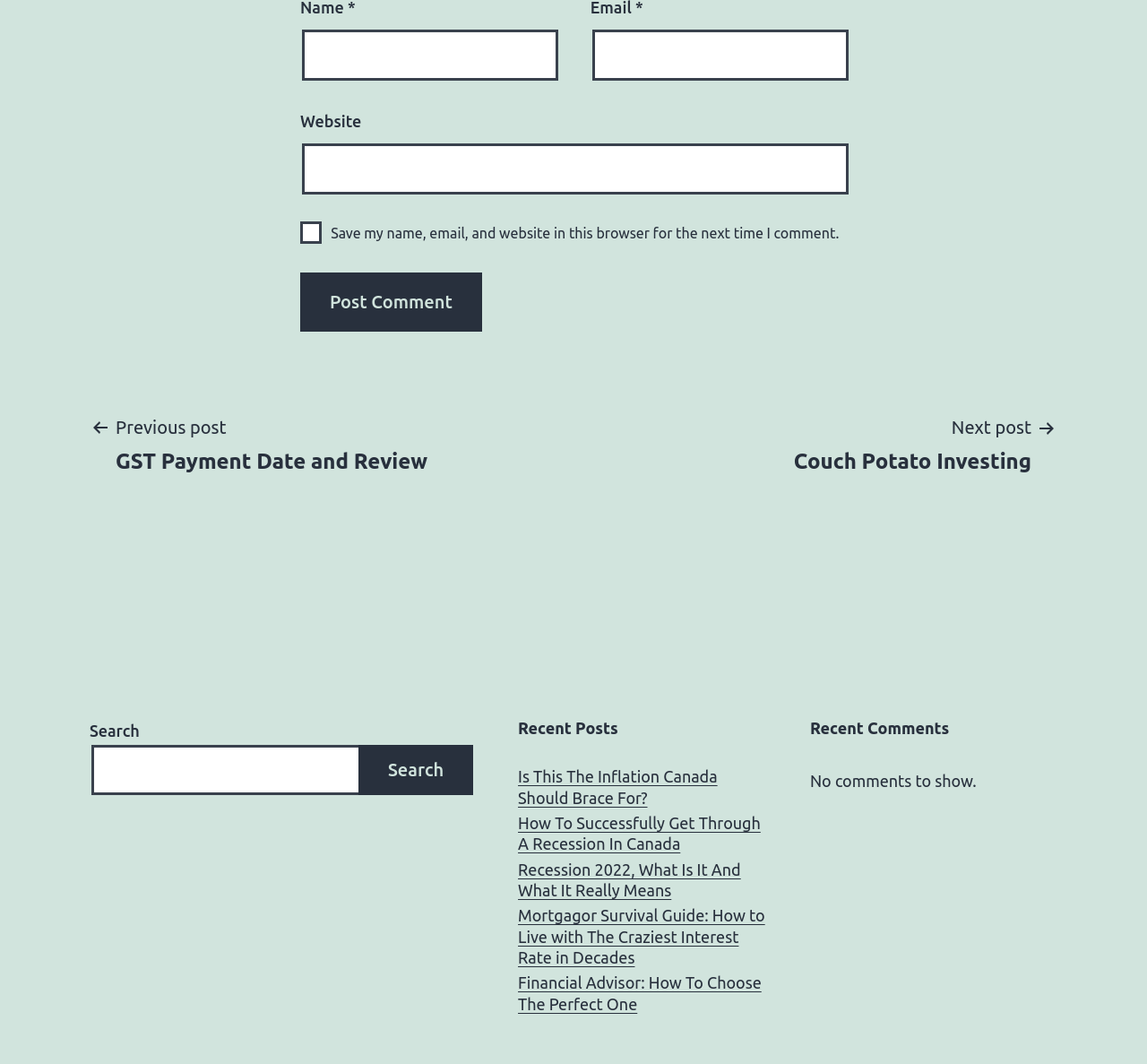What is the function of the button in the search section?
Please look at the screenshot and answer using one word or phrase.

Search